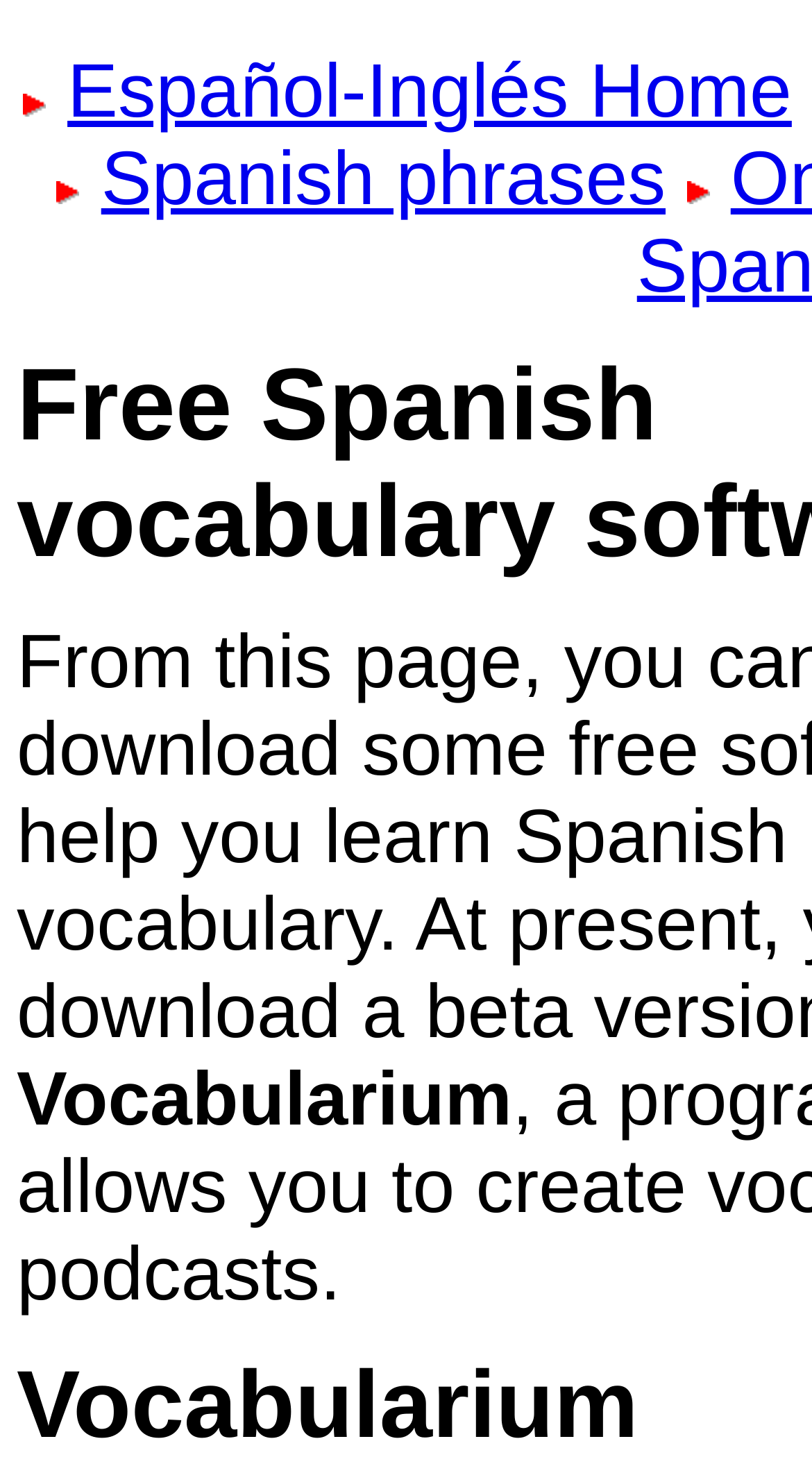Respond concisely with one word or phrase to the following query:
What is the text of the first link on the webpage?

Español-Inglés Home